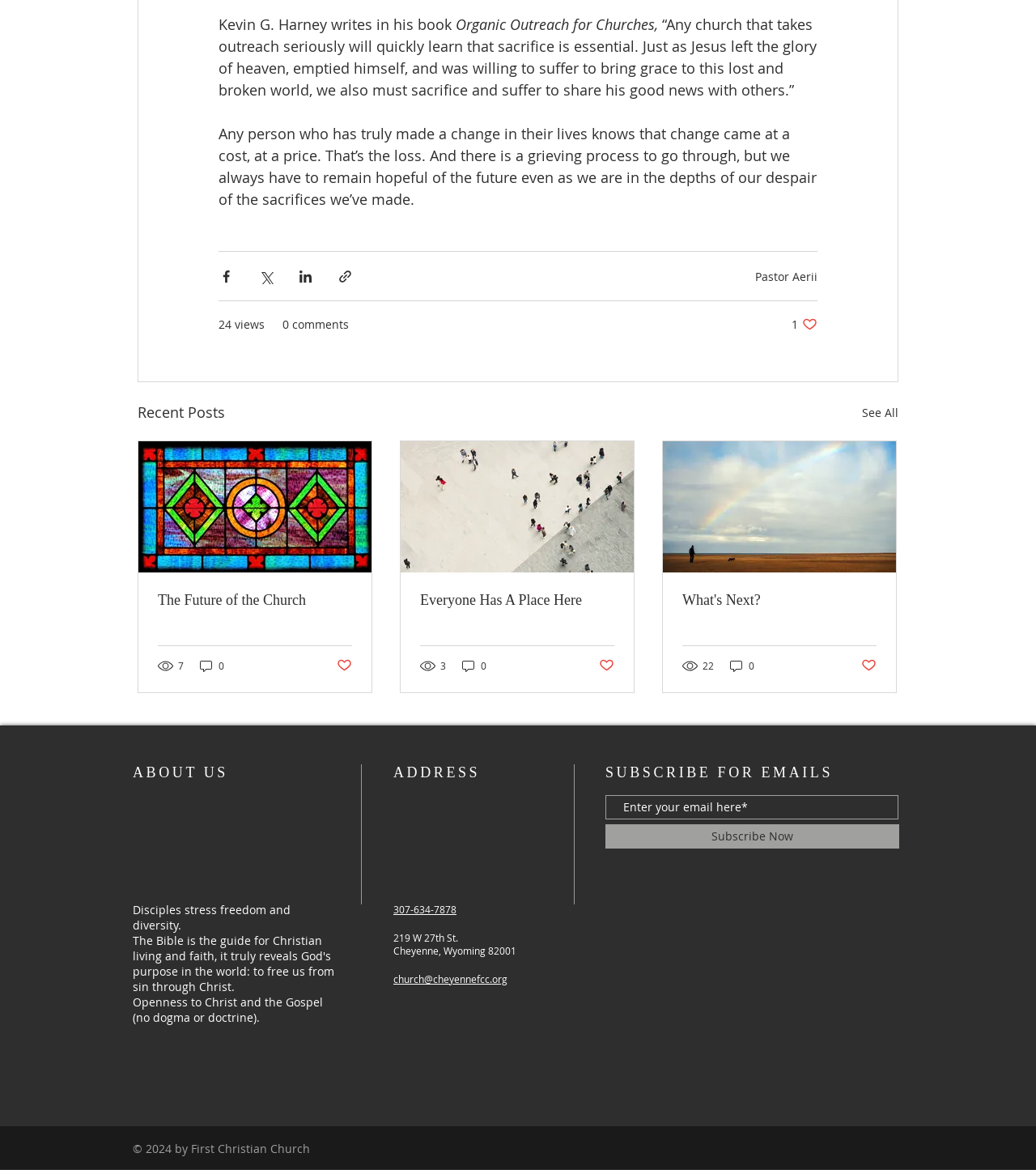Locate the bounding box coordinates of the area where you should click to accomplish the instruction: "Like the post".

[0.764, 0.271, 0.789, 0.284]